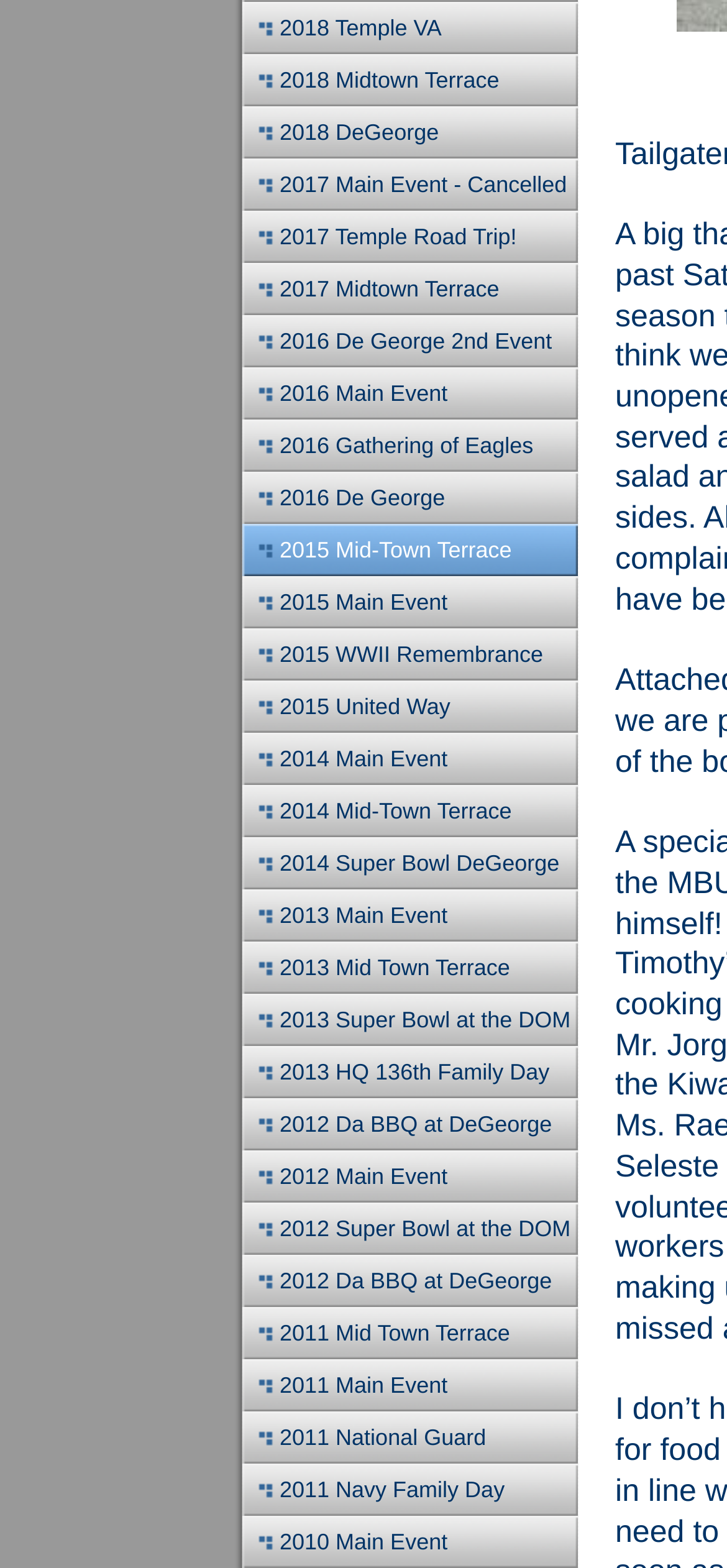Identify the bounding box of the HTML element described here: "2012 Da BBQ at DeGeorge". Provide the coordinates as four float numbers between 0 and 1: [left, top, right, bottom].

[0.333, 0.7, 0.795, 0.734]